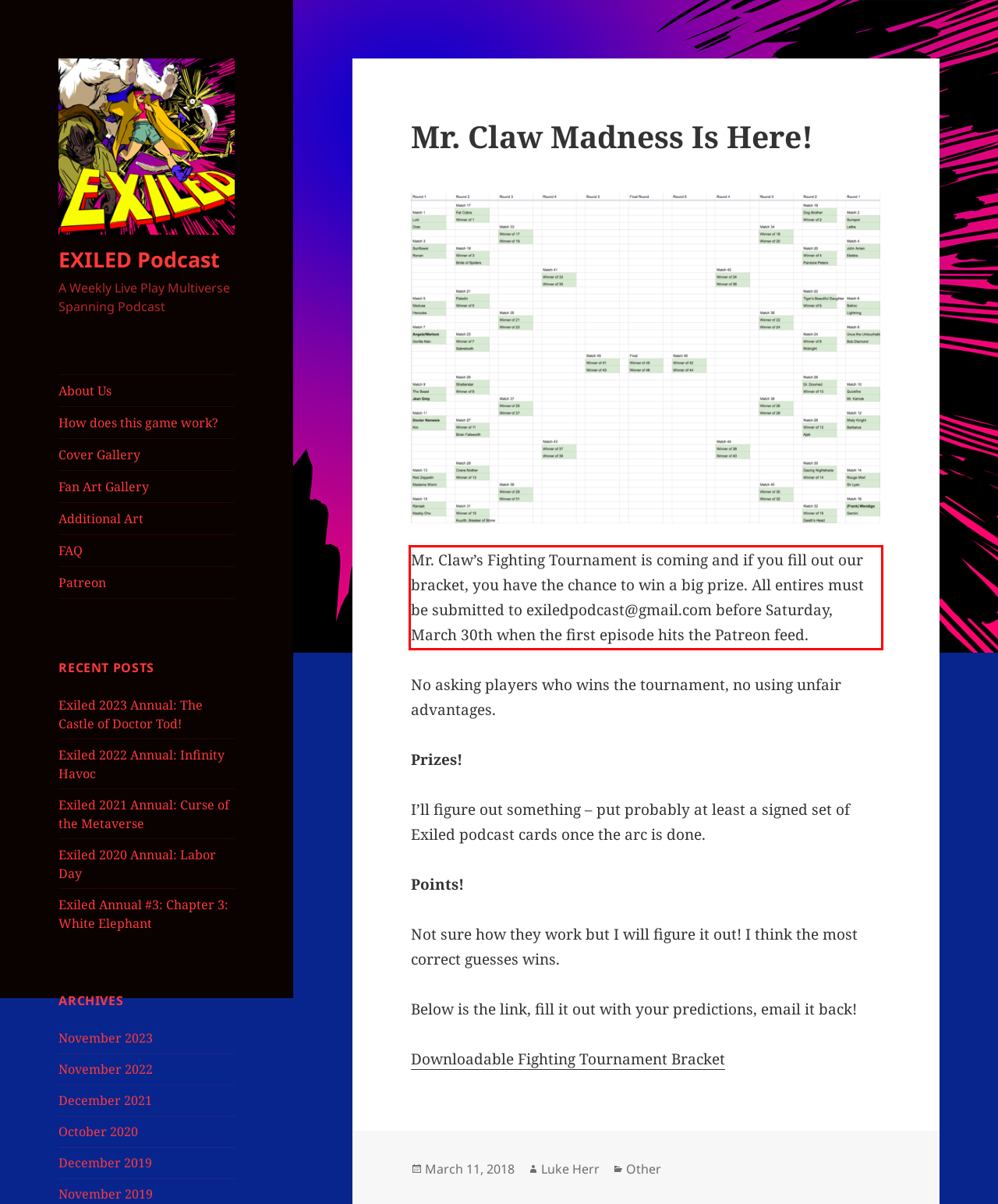Look at the provided screenshot of the webpage and perform OCR on the text within the red bounding box.

Mr. Claw’s Fighting Tournament is coming and if you fill out our bracket, you have the chance to win a big prize. All entires must be submitted to exiledpodcast@gmail.com before Saturday, March 30th when the first episode hits the Patreon feed.